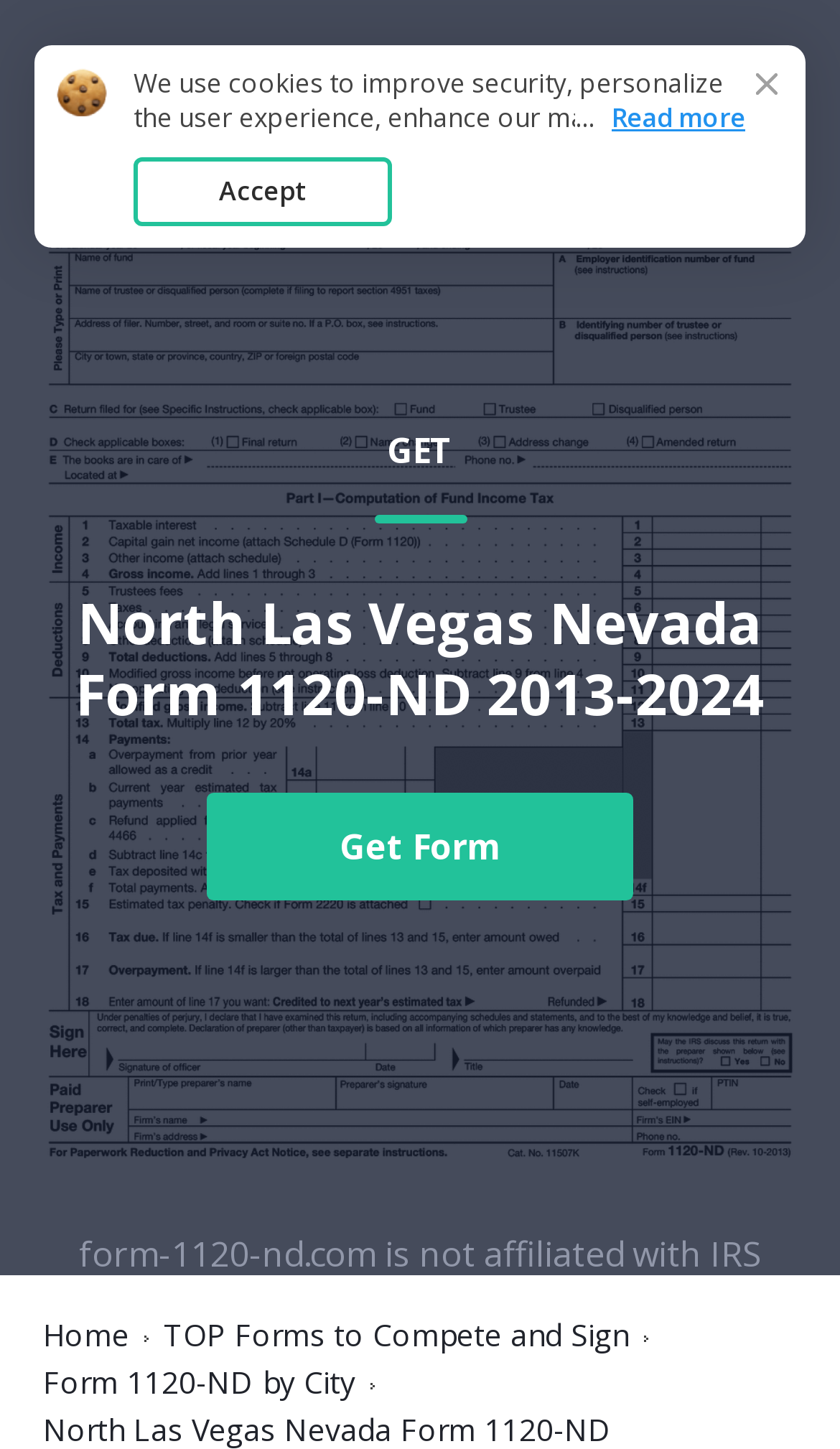How many links are there in the top section of the webpage?
Use the screenshot to answer the question with a single word or phrase.

3